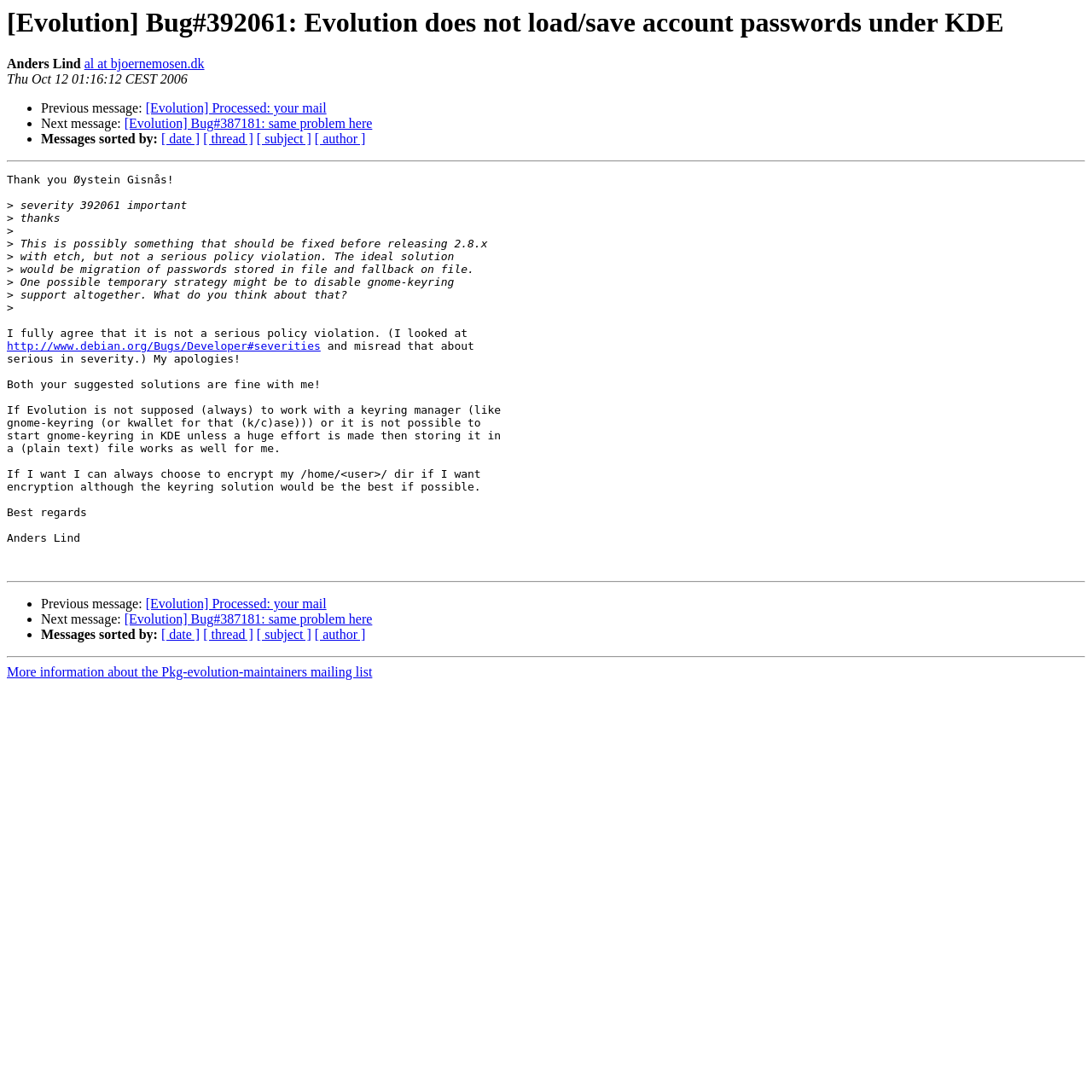Please identify the bounding box coordinates for the region that you need to click to follow this instruction: "Visit the link to Bug#387181".

[0.114, 0.107, 0.341, 0.12]